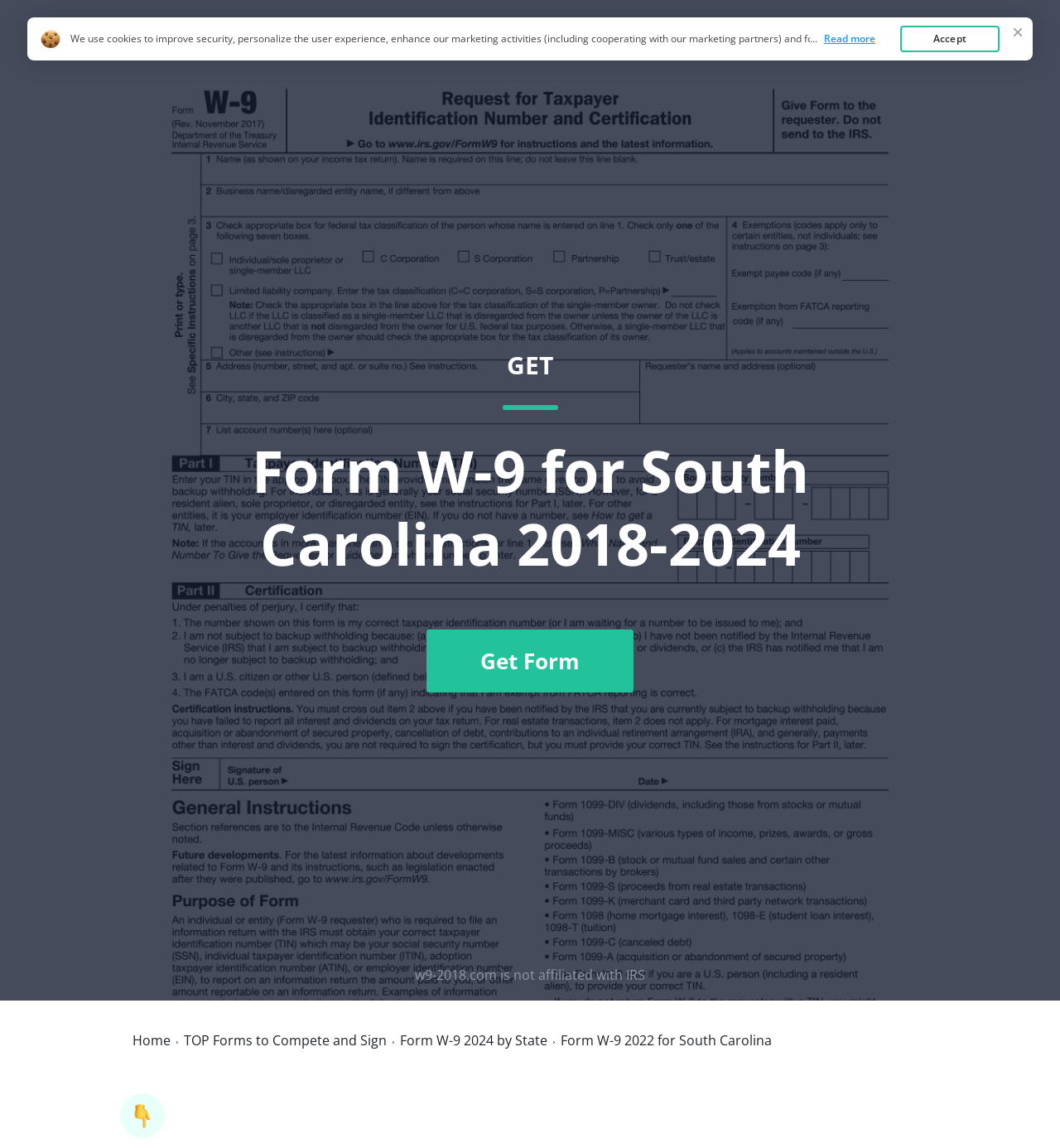Given the following UI element description: "Form W-9 2024 by State", find the bounding box coordinates in the webpage screenshot.

[0.377, 0.9, 0.516, 0.912]